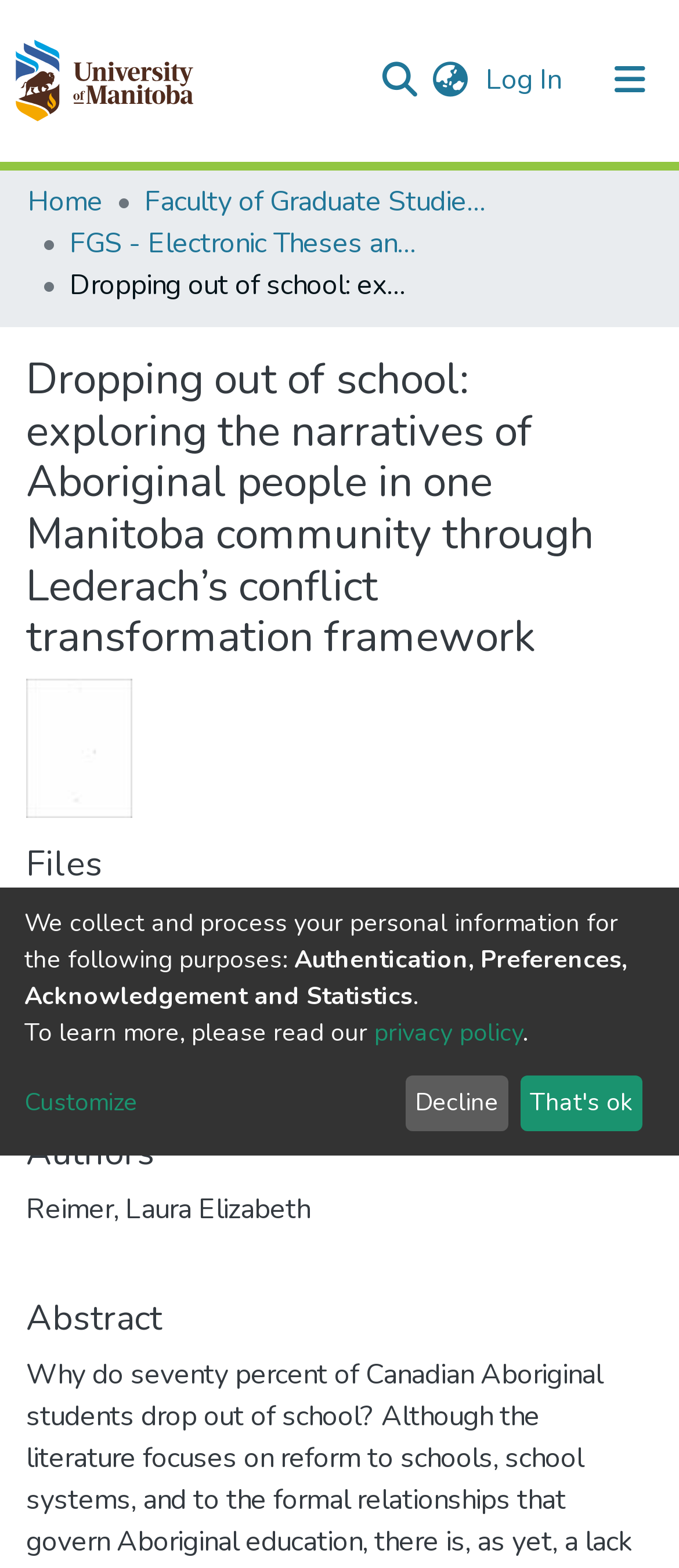Based on the element description privacy policy, identify the bounding box of the UI element in the given webpage screenshot. The coordinates should be in the format (top-left x, top-left y, bottom-right x, bottom-right y) and must be between 0 and 1.

[0.551, 0.648, 0.769, 0.669]